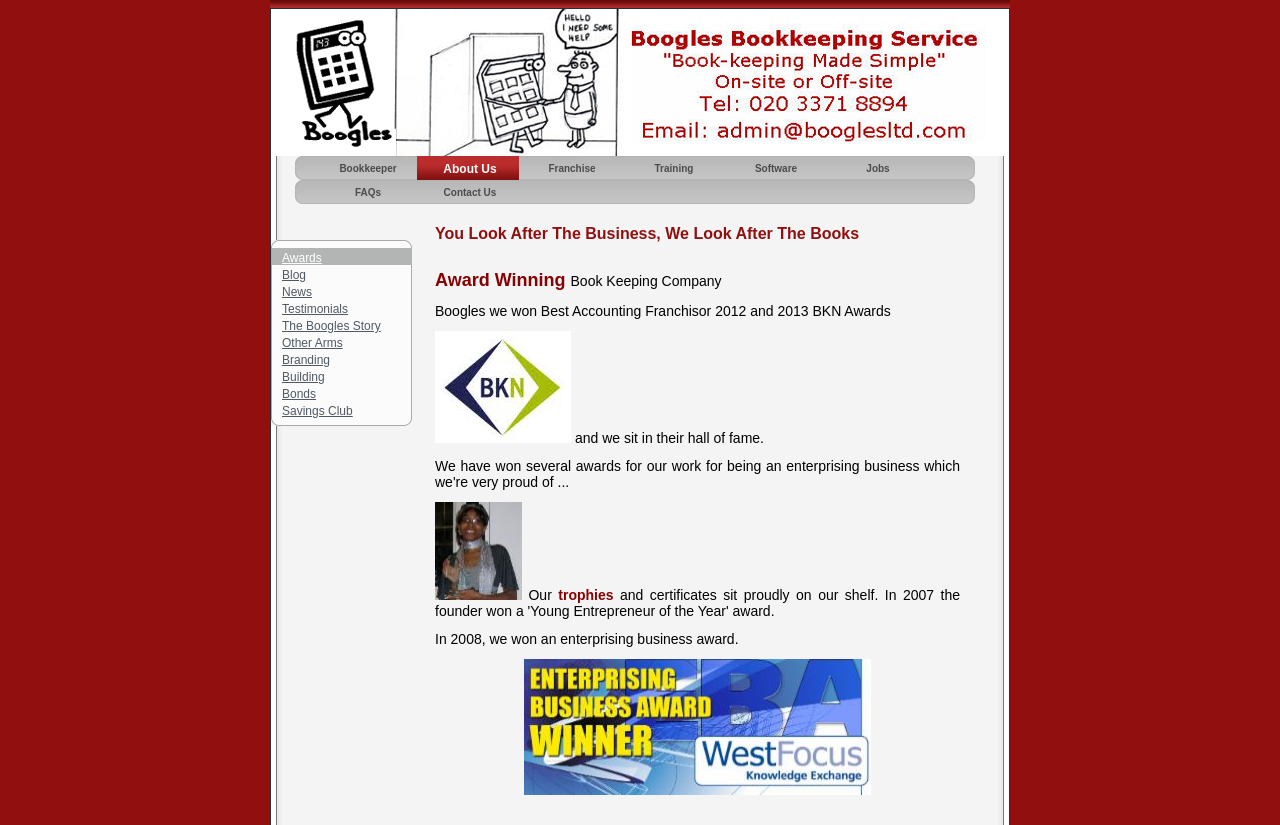Specify the bounding box coordinates of the element's area that should be clicked to execute the given instruction: "Read About Us". The coordinates should be four float numbers between 0 and 1, i.e., [left, top, right, bottom].

[0.325, 0.189, 0.405, 0.218]